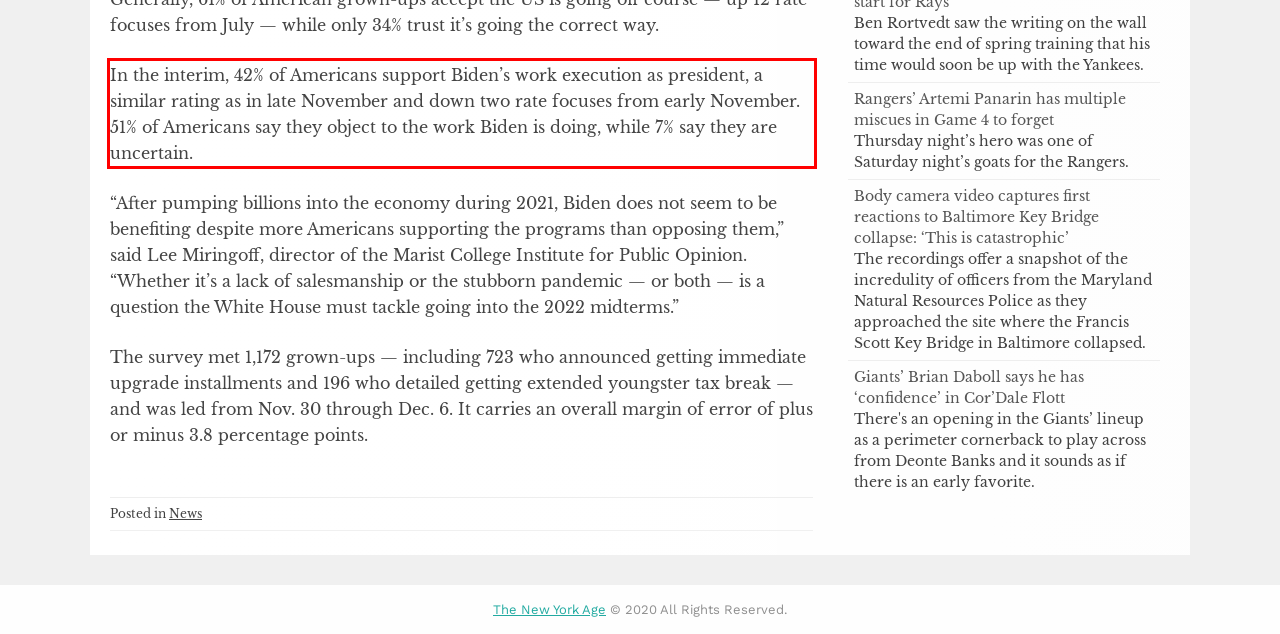Look at the webpage screenshot and recognize the text inside the red bounding box.

In the interim, 42% of Americans support Biden’s work execution as president, a similar rating as in late November and down two rate focuses from early November. 51% of Americans say they object to the work Biden is doing, while 7% say they are uncertain.